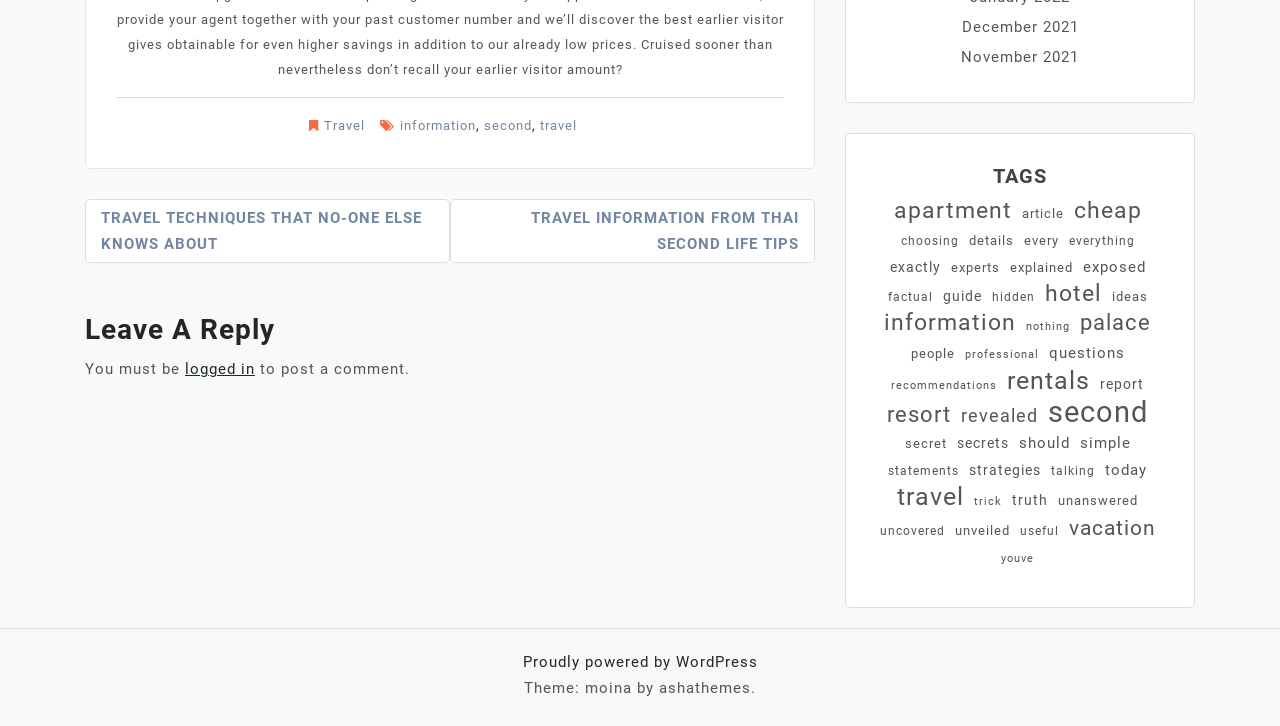Answer the following in one word or a short phrase: 
What is the category of the post 'TRAVEL TECHNIQUES THAT NO-ONE ELSE KNOWS ABOUT'?

Travel